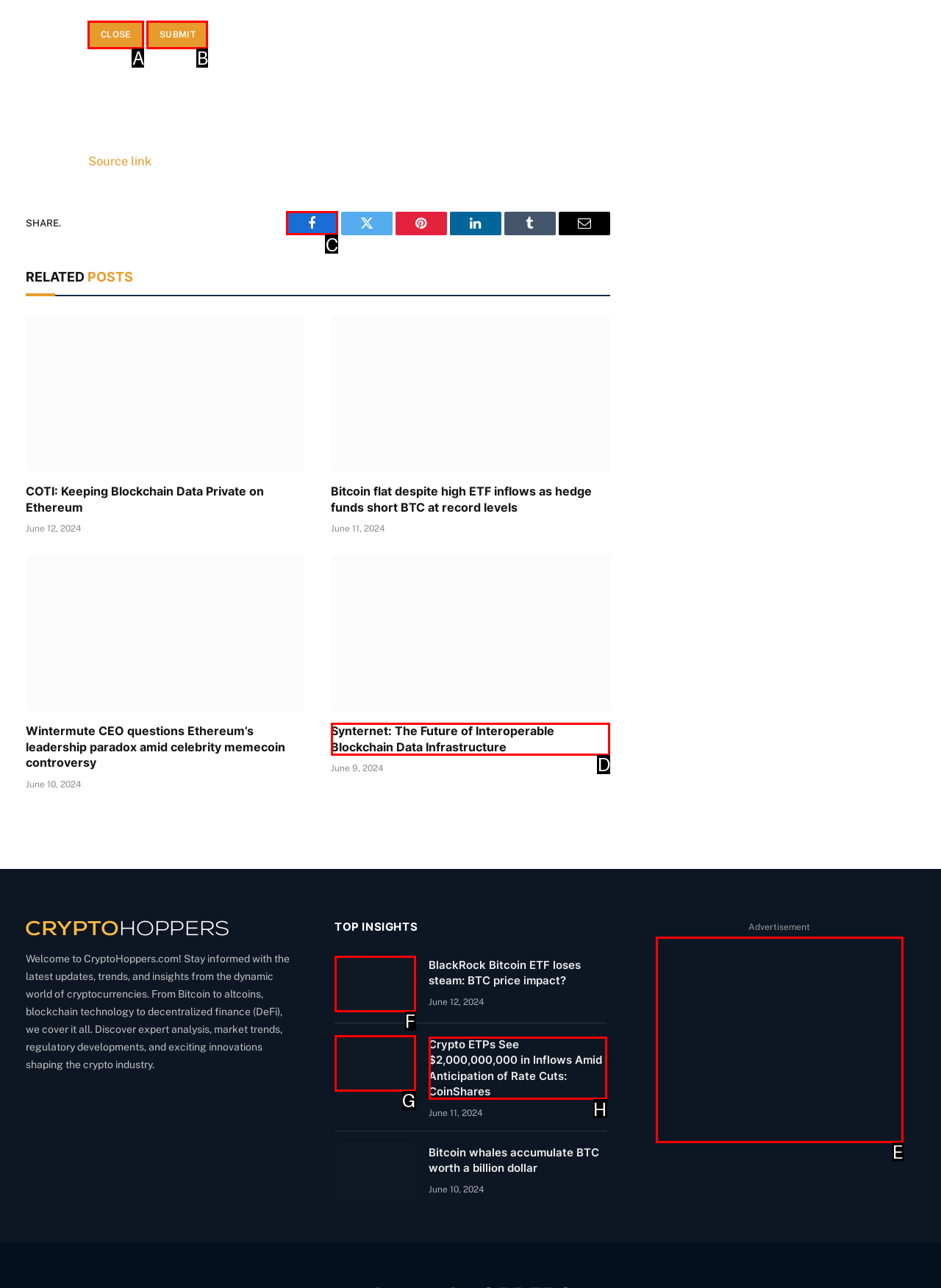Please identify the UI element that matches the description: parent_node: Advertisement
Respond with the letter of the correct option.

E